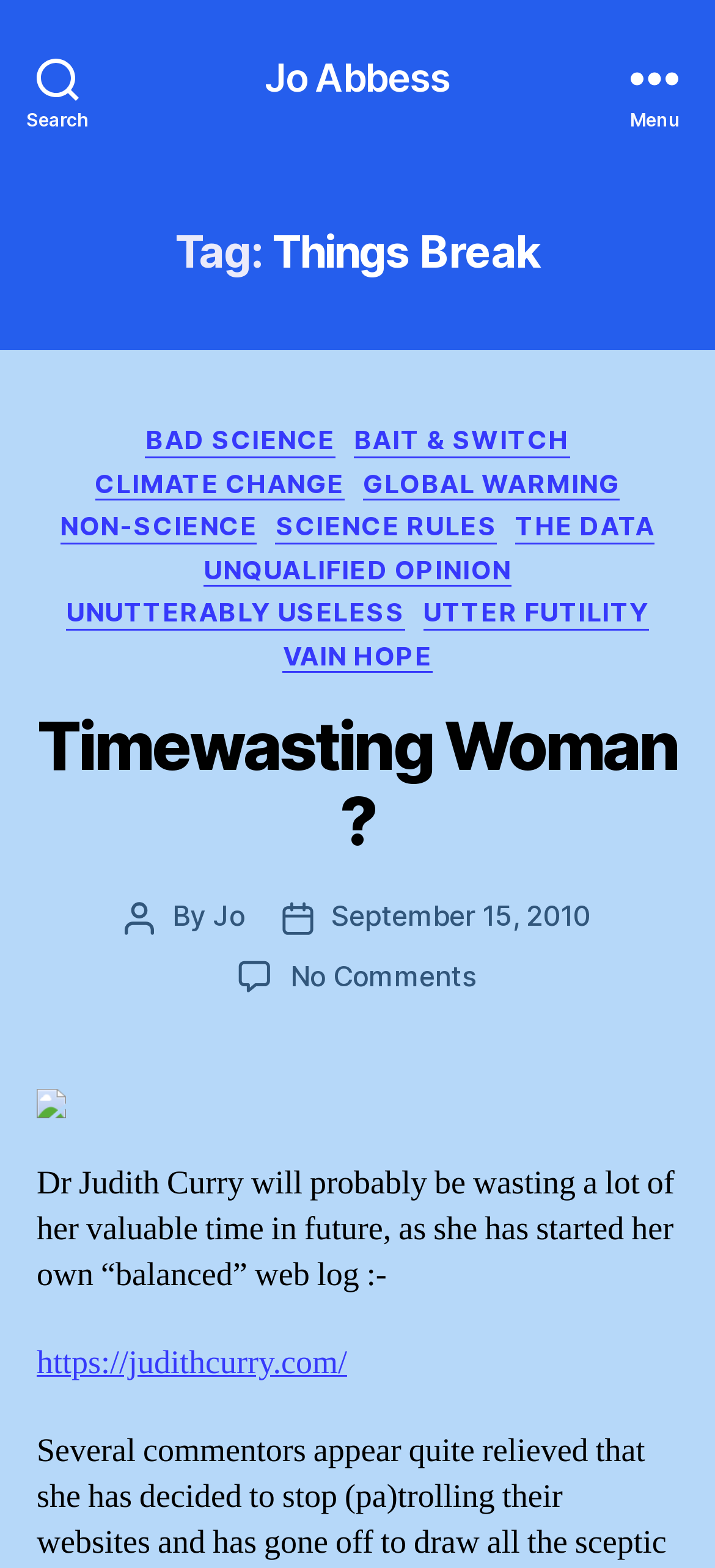Find the bounding box coordinates of the element to click in order to complete this instruction: "Visit Dr Judith Curry's website". The bounding box coordinates must be four float numbers between 0 and 1, denoted as [left, top, right, bottom].

[0.051, 0.856, 0.485, 0.883]